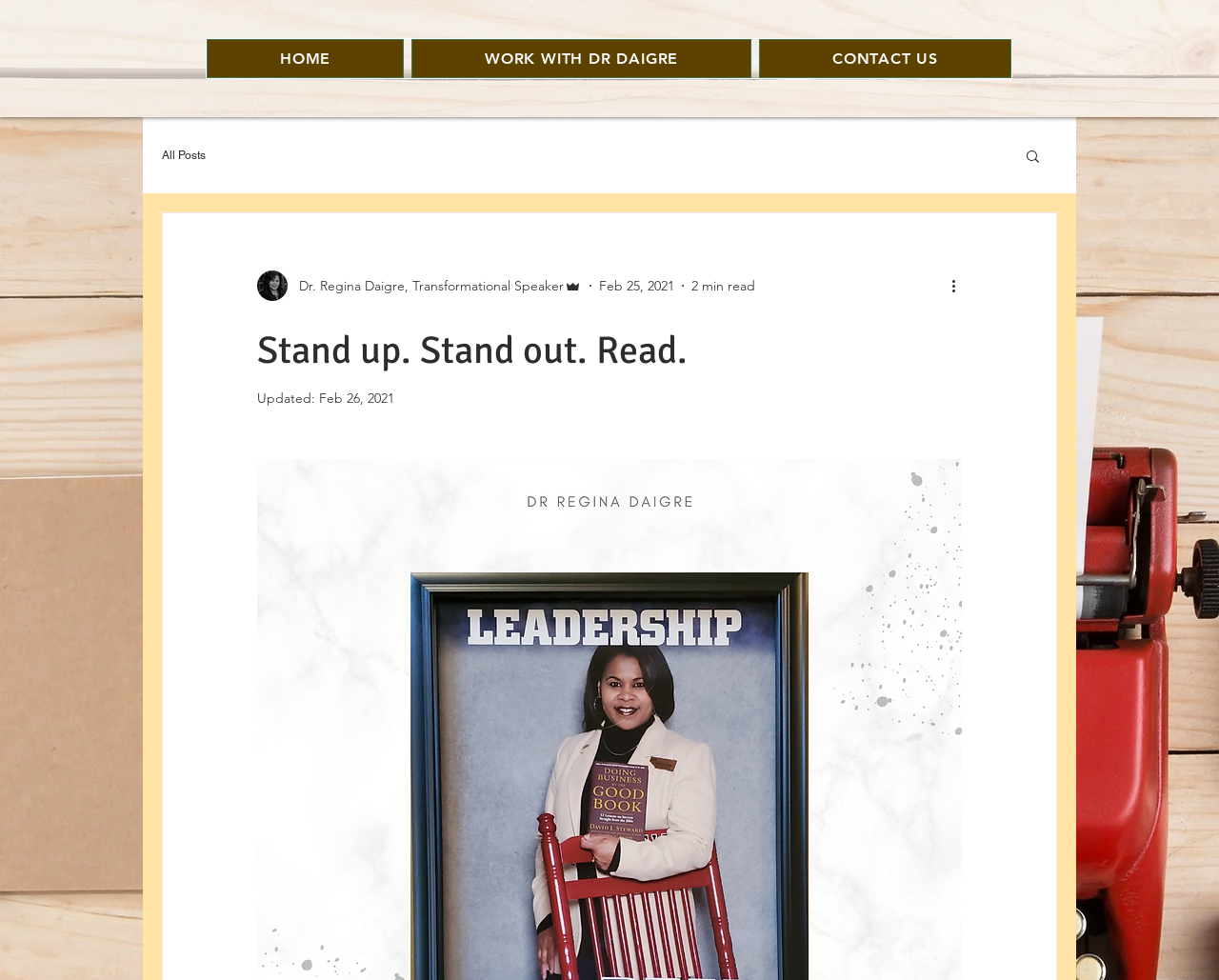What is the name of the speaker?
Examine the webpage screenshot and provide an in-depth answer to the question.

I found the answer by looking at the element with the text 'Dr. Regina Daigre, Transformational Speaker' which is a generic element with a bounding box coordinate of [0.236, 0.281, 0.463, 0.302]. This element is a part of the link with the text 'Writer's picture Dr. Regina Daigre, Transformational Speaker Admin'.